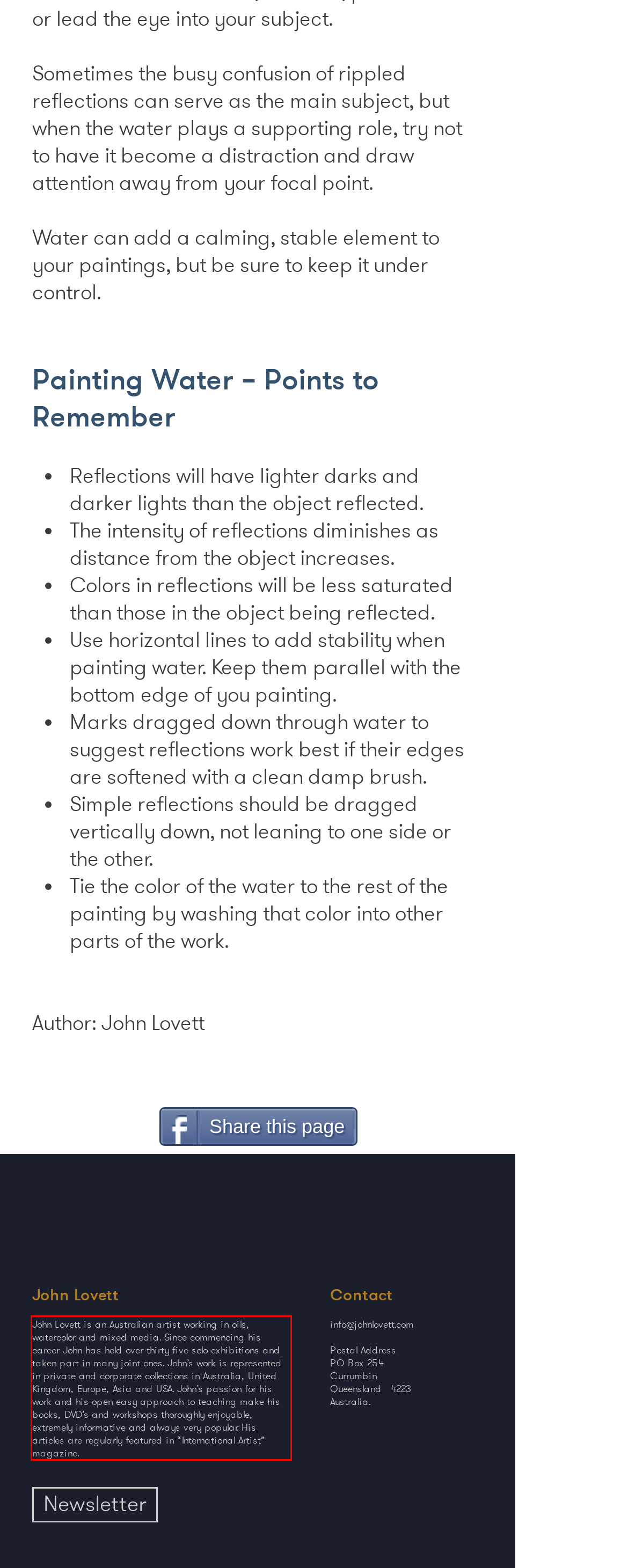Please recognize and transcribe the text located inside the red bounding box in the webpage image.

John Lovett is an Australian artist working in oils, watercolor and mixed media. Since commencing his career John has held over thirty five solo exhibitions and taken part in many joint ones. John’s work is represented in private and corporate collections in Australia, United Kingdom, Europe, Asia and USA. John’s passion for his work and his open easy approach to teaching make his books, DVD’s and workshops thoroughly enjoyable, extremely informative and always very popular. His articles are regularly featured in “International Artist” magazine.